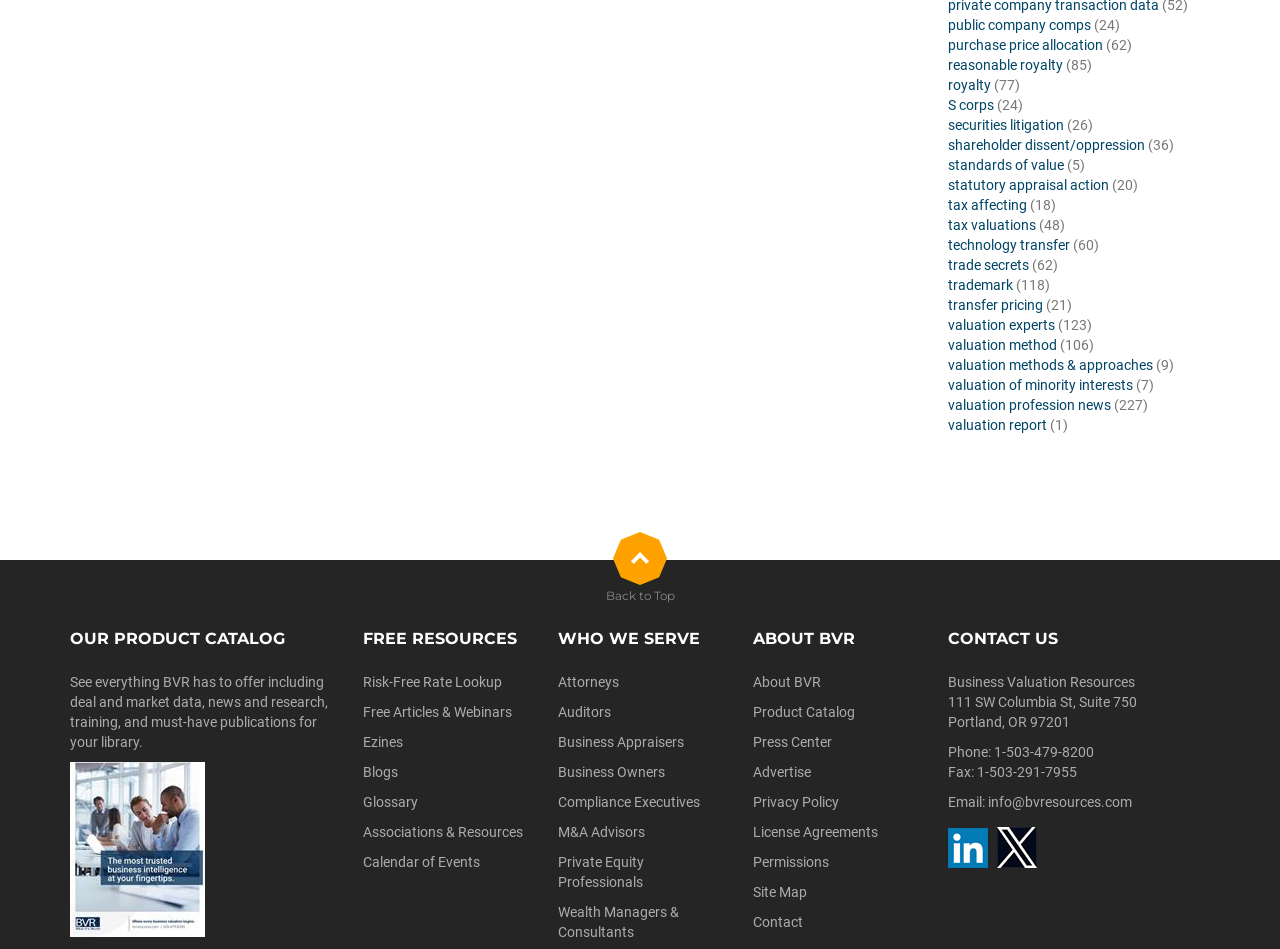How many categories are listed under 'WHO WE SERVE'?
Provide a well-explained and detailed answer to the question.

I counted the number of links under the 'WHO WE SERVE' heading and found nine categories, which are 'Attorneys', 'Auditors', 'Business Appraisers', 'Business Owners', 'Compliance Executives', 'M&A Advisors', 'Private Equity Professionals', 'Wealth Managers & Consultants'.